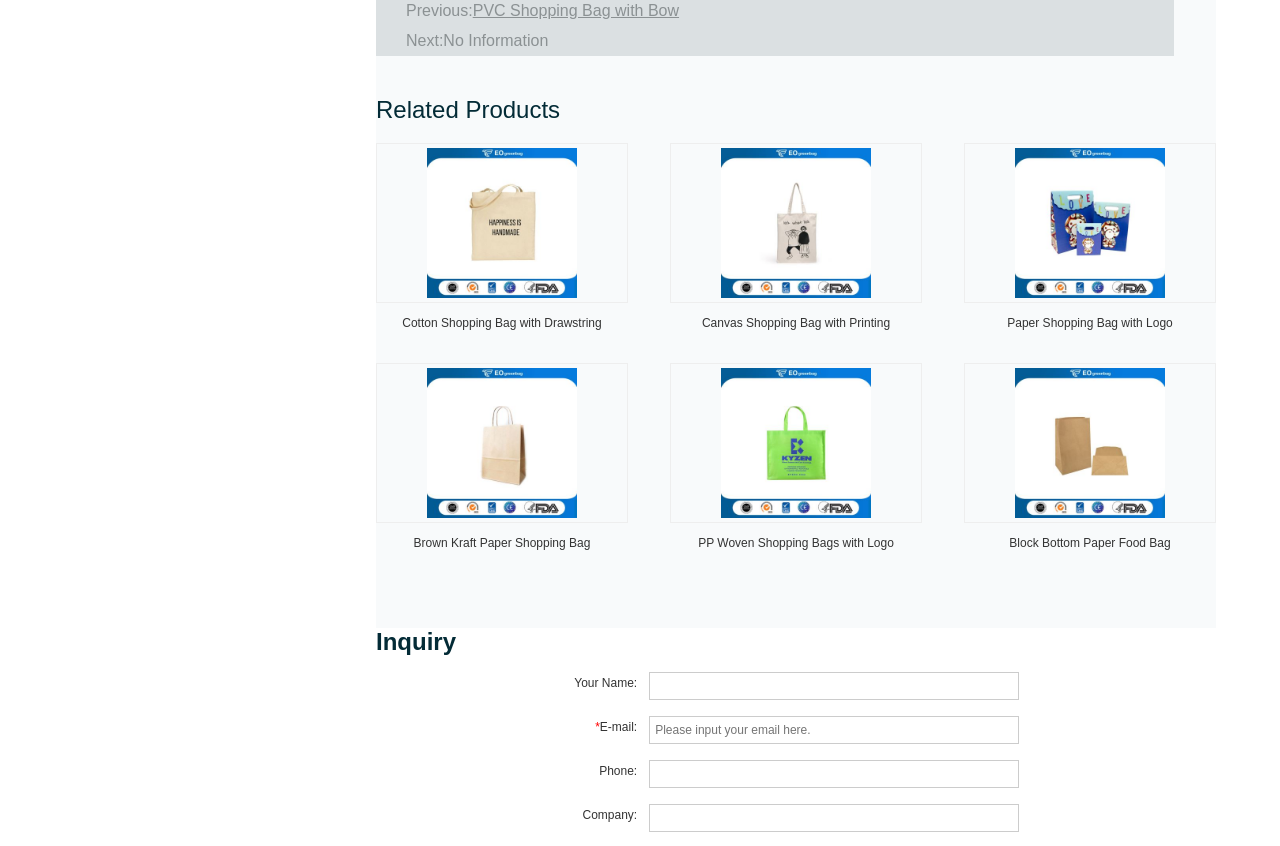Please provide a detailed answer to the question below based on the screenshot: 
What is the previous product?

The previous product is mentioned at the top of the webpage, with the text 'Previous:' followed by a link to 'PVC Shopping Bag with Bow'.